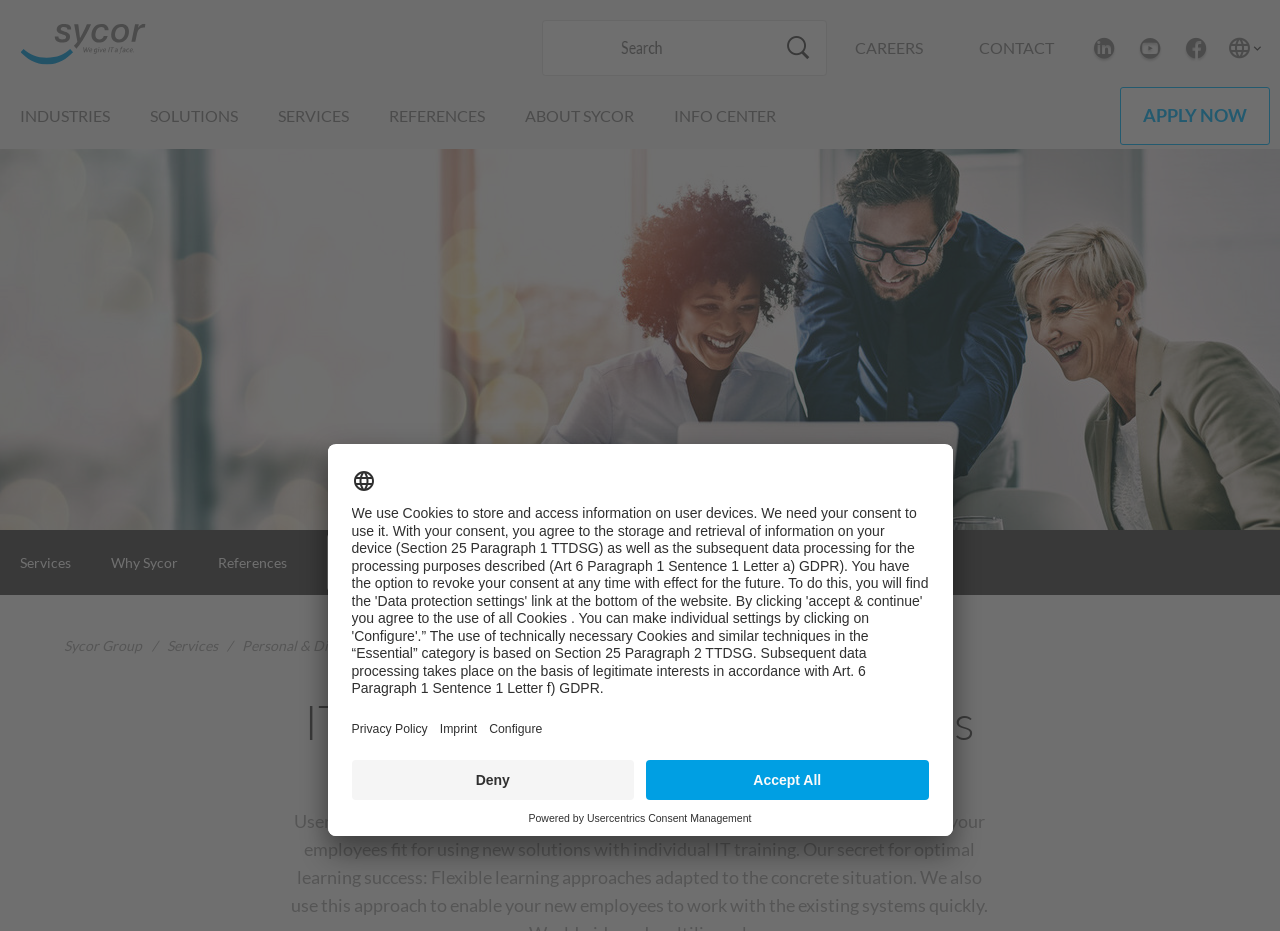Give a concise answer of one word or phrase to the question: 
What is the company name of the website?

Sycor